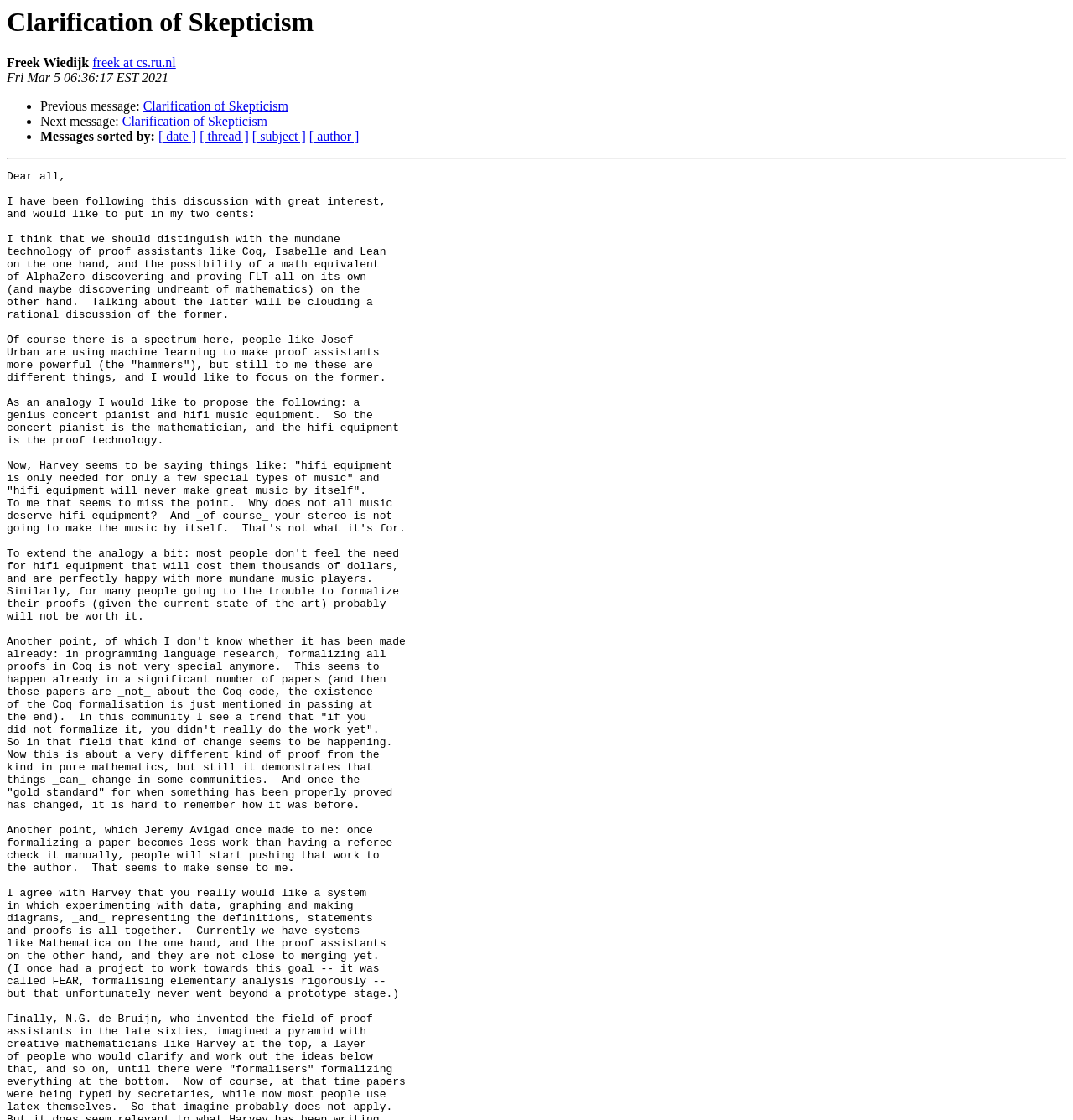What is the date of the webpage?
Using the image, respond with a single word or phrase.

Fri Mar 5 06:36:17 EST 2021